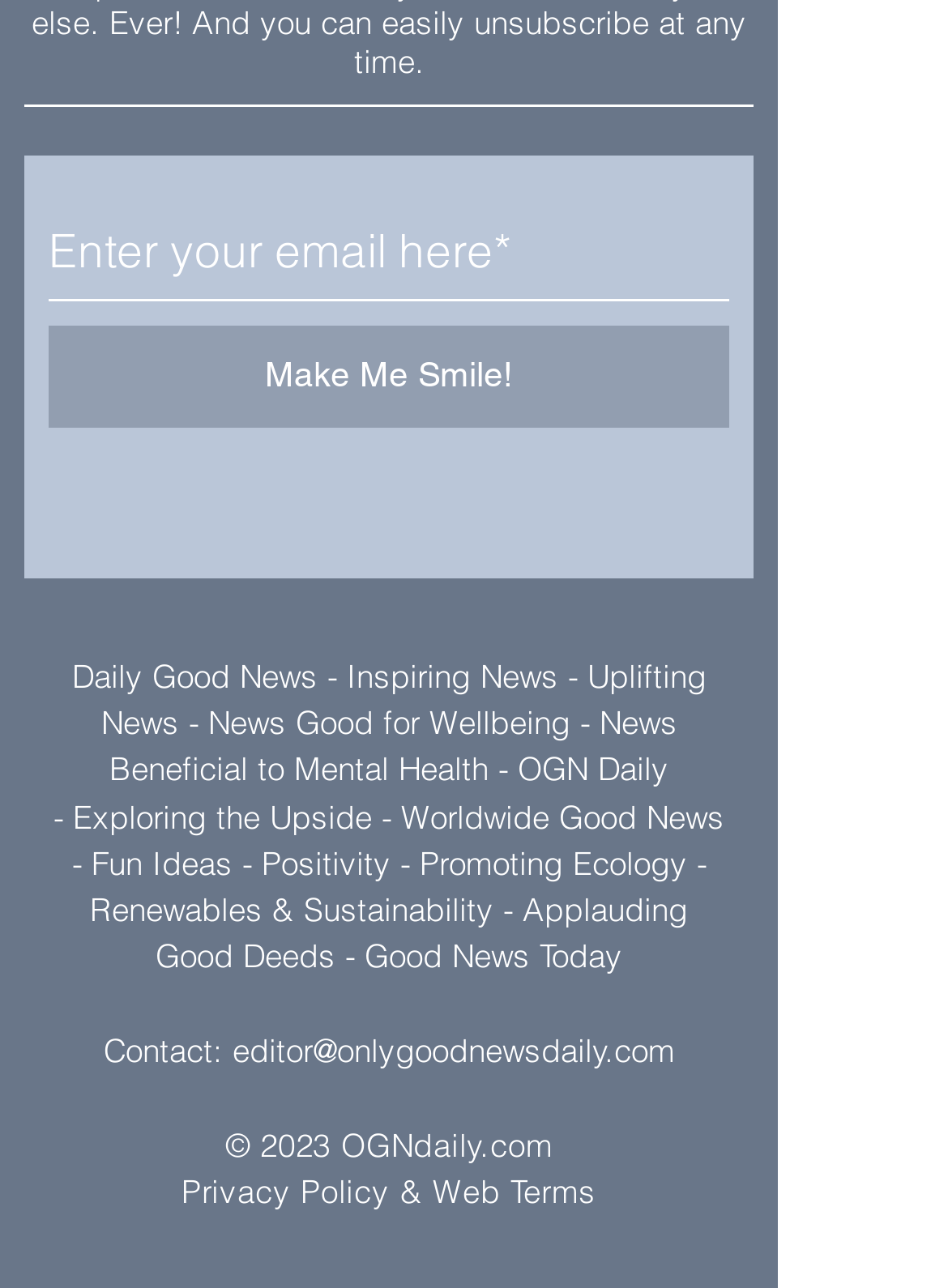Using the information in the image, could you please answer the following question in detail:
What is the contact email?

The link at the bottom of the page reads 'Contact: editor@onlygoodnewsdaily.com', providing the contact email address.